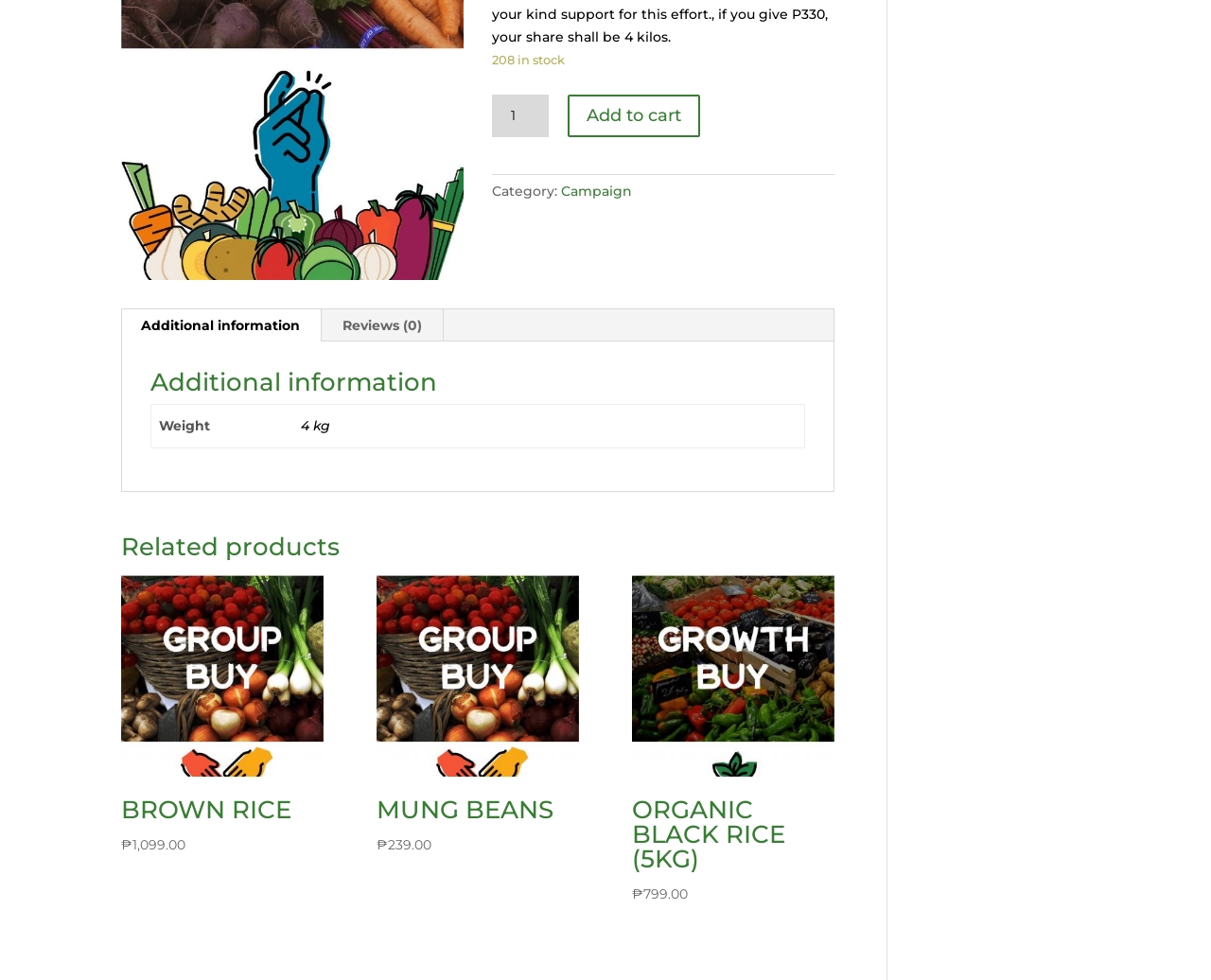Show the bounding box coordinates for the HTML element as described: "Reviews (0)".

[0.266, 0.315, 0.366, 0.348]